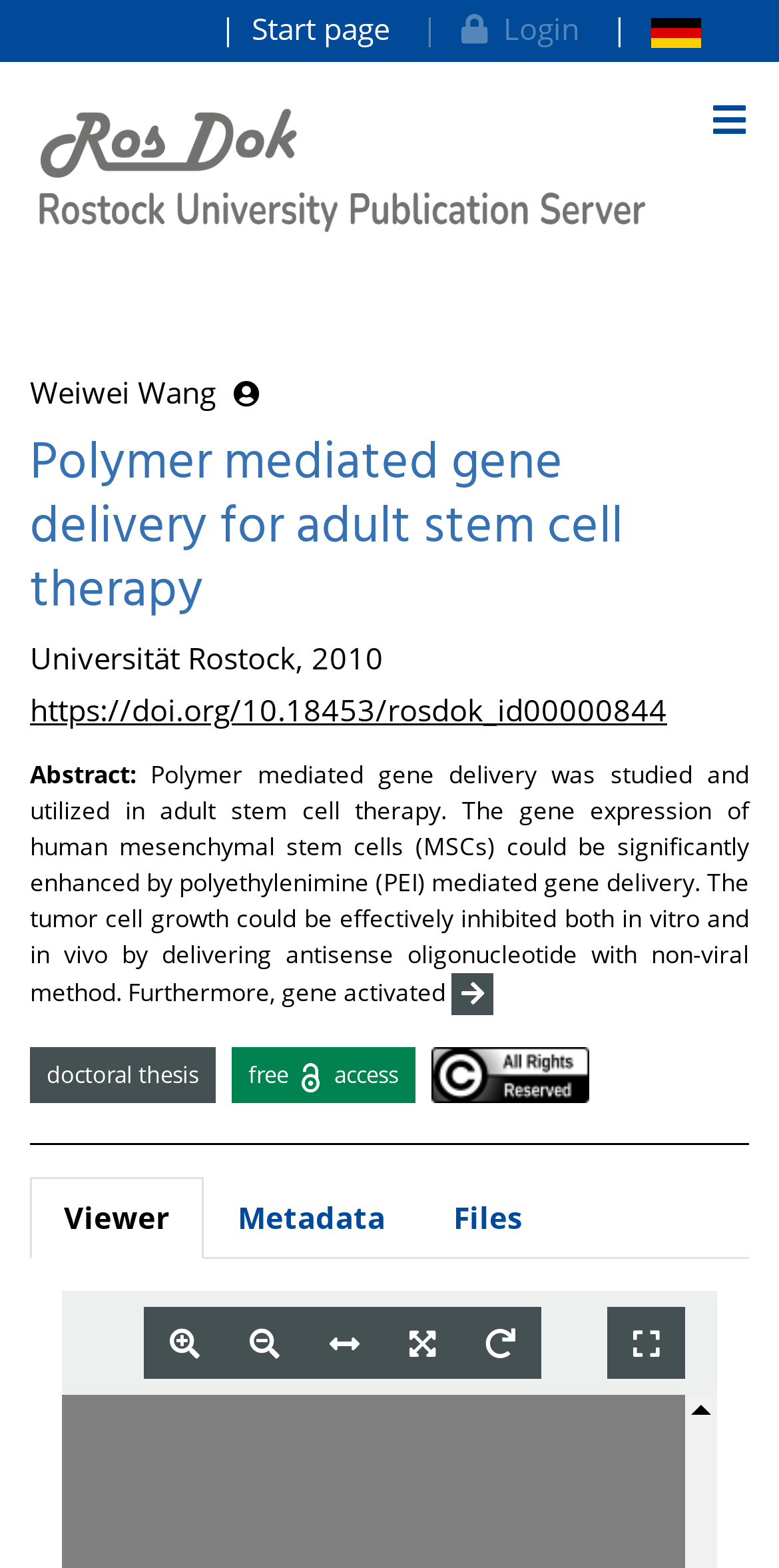What is the type of document?
Please give a well-detailed answer to the question.

The type of document is mentioned in the static text element with the text 'doctoral thesis' located below the abstract section.